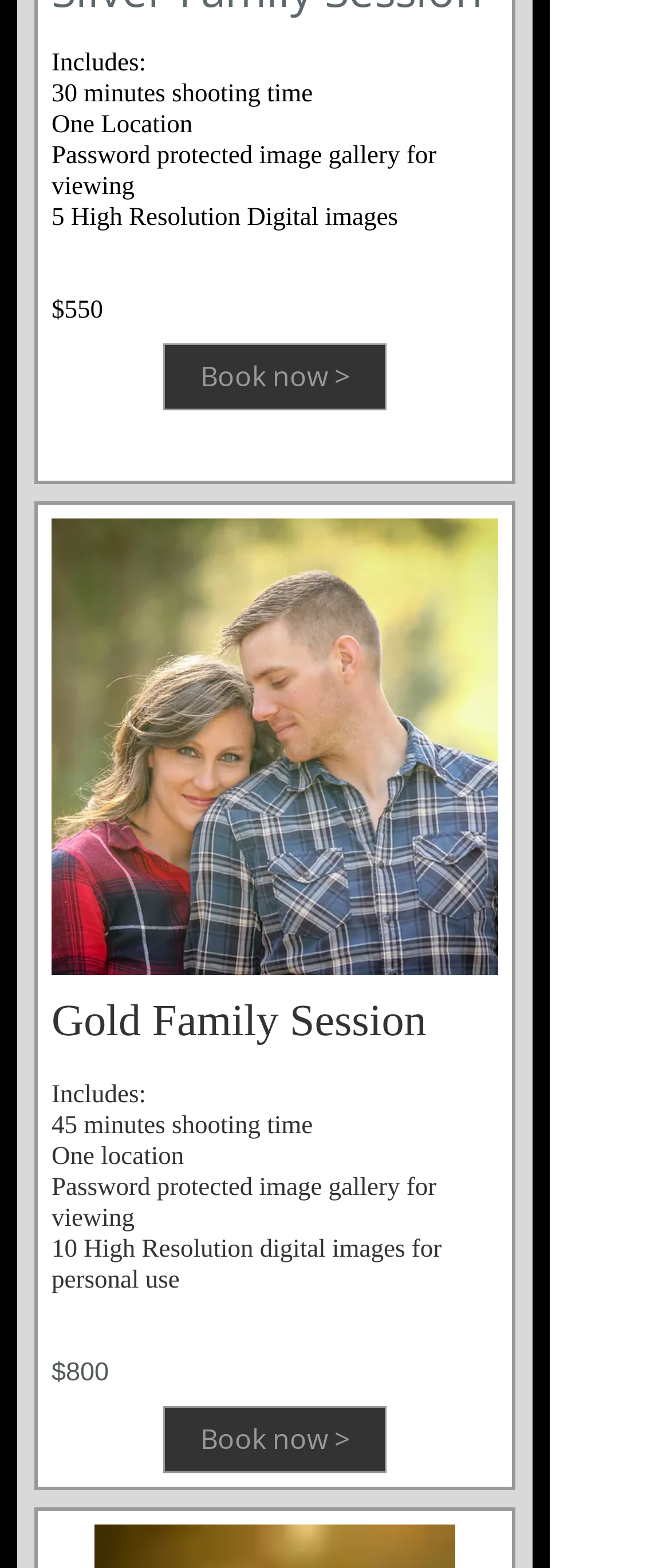How many locations are included in the Gold Family Session?
Please give a detailed and thorough answer to the question, covering all relevant points.

I found the answer by looking at the section titled 'Gold Family Session' and finding the text that says 'One location' which indicates the number of locations included in this session.